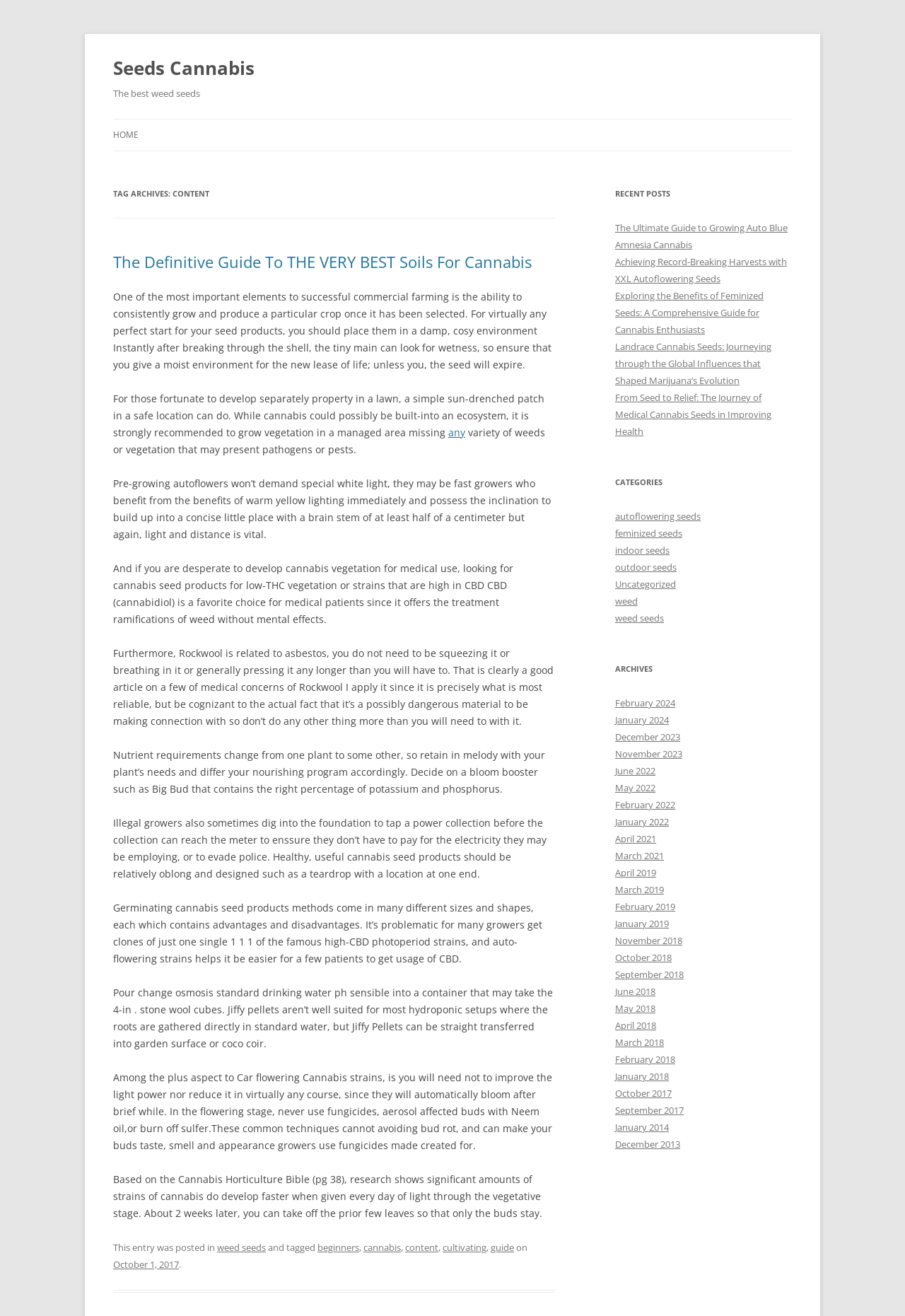Provide a thorough description of the webpage's content and layout.

The webpage is about Seeds Cannabis, with a heading "Seeds Cannabis" at the top. Below it, there is another heading "The best weed seeds". On the top-right side, there is a link "Skip to content". 

The main content area is divided into two sections. The left section contains an article with a heading "The Definitive Guide To THE VERY BEST Soils For Cannabis". The article is a comprehensive guide to growing cannabis, covering topics such as the importance of soil, how to create a conducive environment for seed germination, and the benefits of using autoflowering strains. The article is divided into several paragraphs, with links to other related articles scattered throughout.

The right section contains three columns of links. The top column is labeled "RECENT POSTS" and lists several articles related to cannabis cultivation, including guides to growing auto blue amnesia cannabis and achieving record-breaking harvests with XXL autoflowering seeds. The middle column is labeled "CATEGORIES" and lists various categories of cannabis seeds, including autoflowering, feminized, indoor, and outdoor seeds. The bottom column is labeled "ARCHIVES" and lists links to articles from various months and years, dating back to 2017.

At the bottom of the page, there is a footer section with links to related articles and a timestamp indicating when the article was posted.